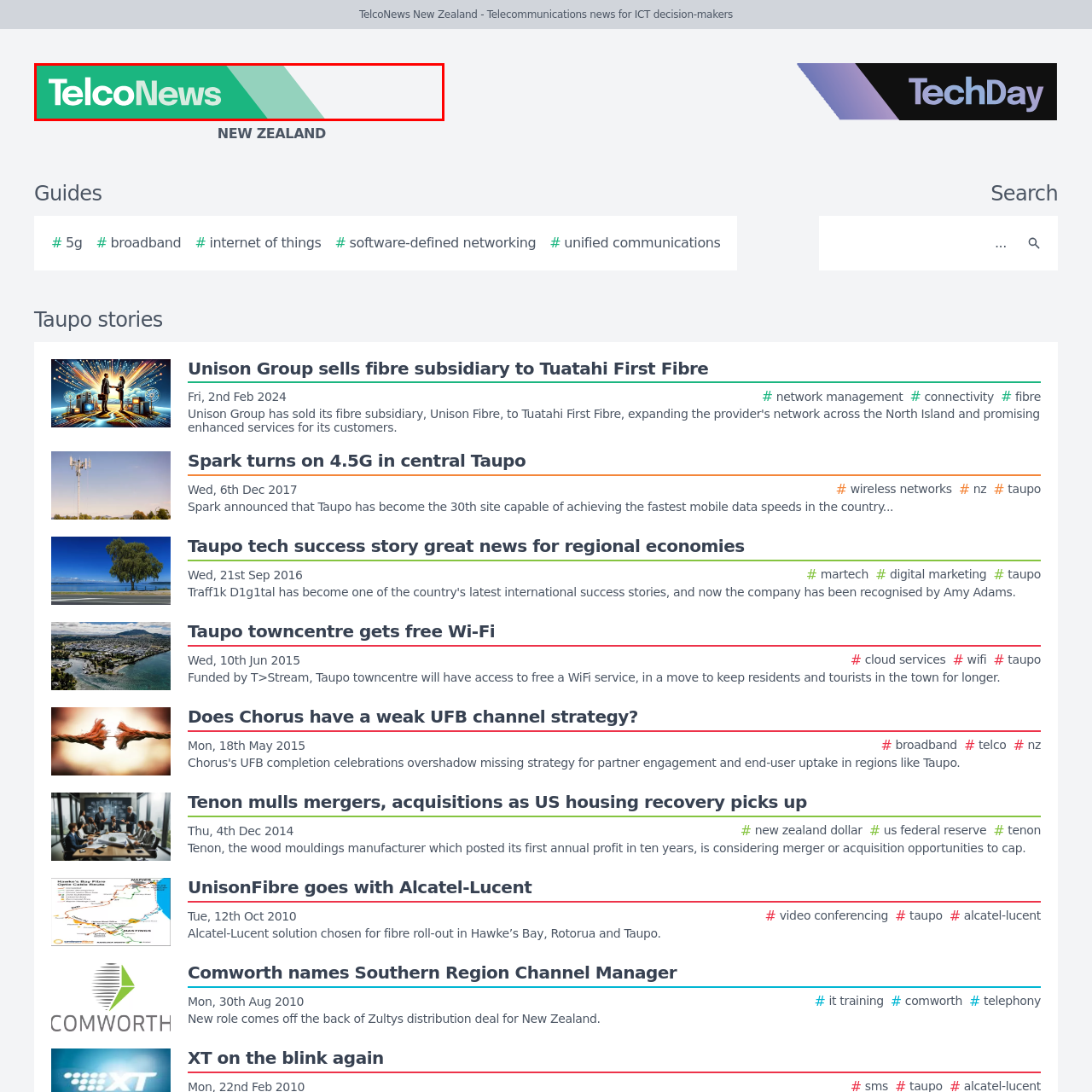Generate an in-depth caption for the image segment highlighted with a red box.

The image features the logo of "TelcoNews New Zealand," a publication dedicated to telecommunications news for ICT decision-makers. The logo is presented in a modern design, prominently displaying the name "TelcoNews" in bold, clear typography, set against a vibrant green background that adds a fresh and contemporary feel. This visual branding underscores the publication's focus on delivering vital insights and updates in the telecommunications sector, emphasizing its role as a key resource for industry professionals in New Zealand. The logo is positioned in the header of the webpage, reflecting its significance in identifying the source of news and information.